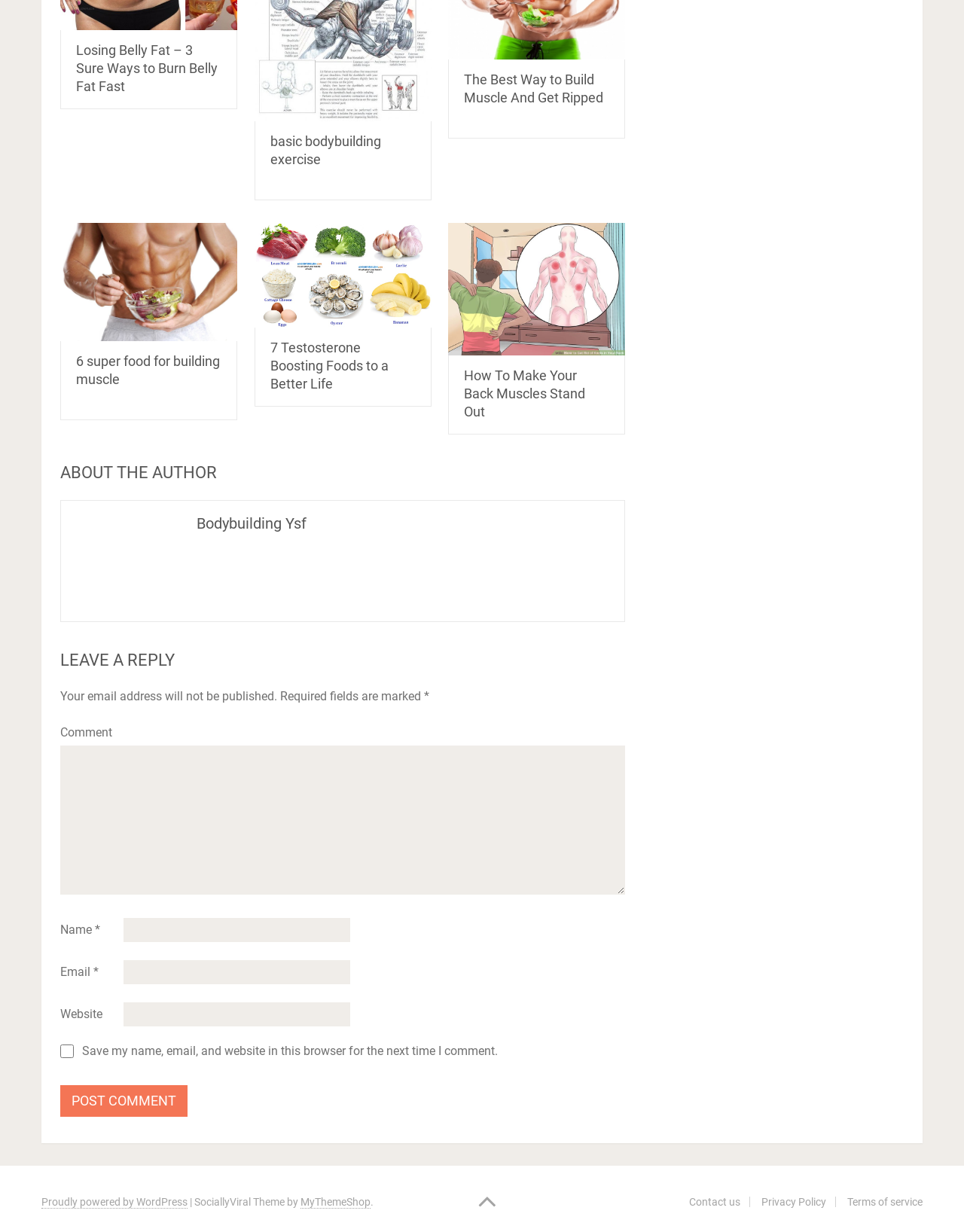Identify the bounding box coordinates of the region that should be clicked to execute the following instruction: "Click the Post Comment button".

[0.062, 0.881, 0.195, 0.907]